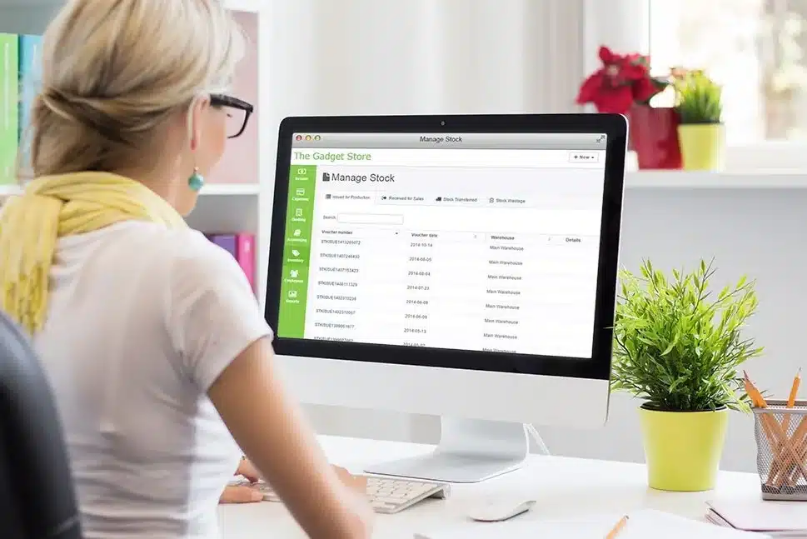Provide a brief response in the form of a single word or phrase:
What type of plants are on the desk?

Green plants